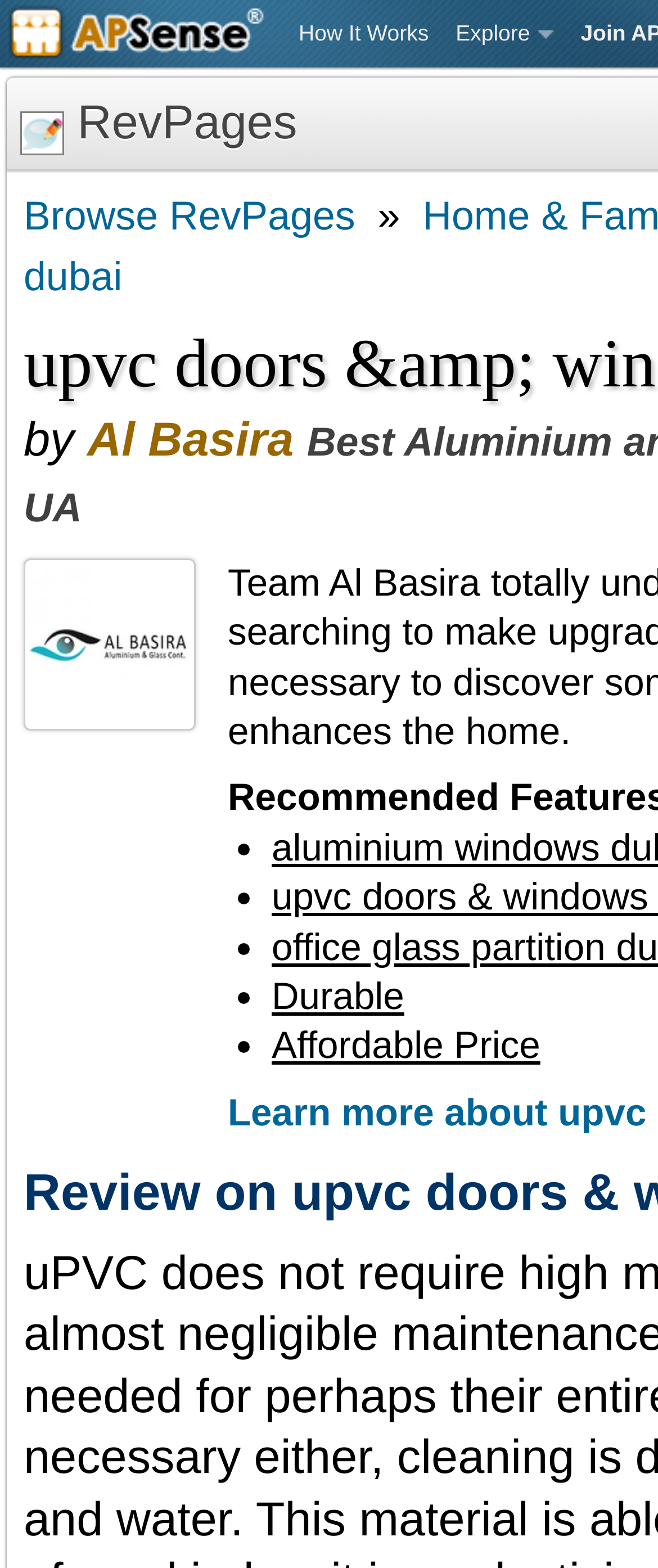Give an in-depth explanation of the webpage layout and content.

The webpage appears to be a review or informational page about UPVC doors and windows in Dubai, specifically from a company called Al Basira. 

At the top left, there is a small image and a link to "APSense Business Social Networking". 

On the top center, there are two links, "How It Works" and "Explore", positioned side by side. 

Below these links, there is a section with a small image and a link with no text. 

To the right of this section, there is a link to "Browse RevPages" and a static text "»" next to it. 

Below this, there is a line of text that reads "by Al Basira", with the company name being a link. There is also a small image associated with the company name. 

Further down, there are four bullet points, each represented by a "•" symbol, arranged vertically. 

To the right of these bullet points, there are two lines of text, "Durable" and "Affordable Price", which appear to be highlighting the benefits of the UPVC doors and windows offered by Al Basira.